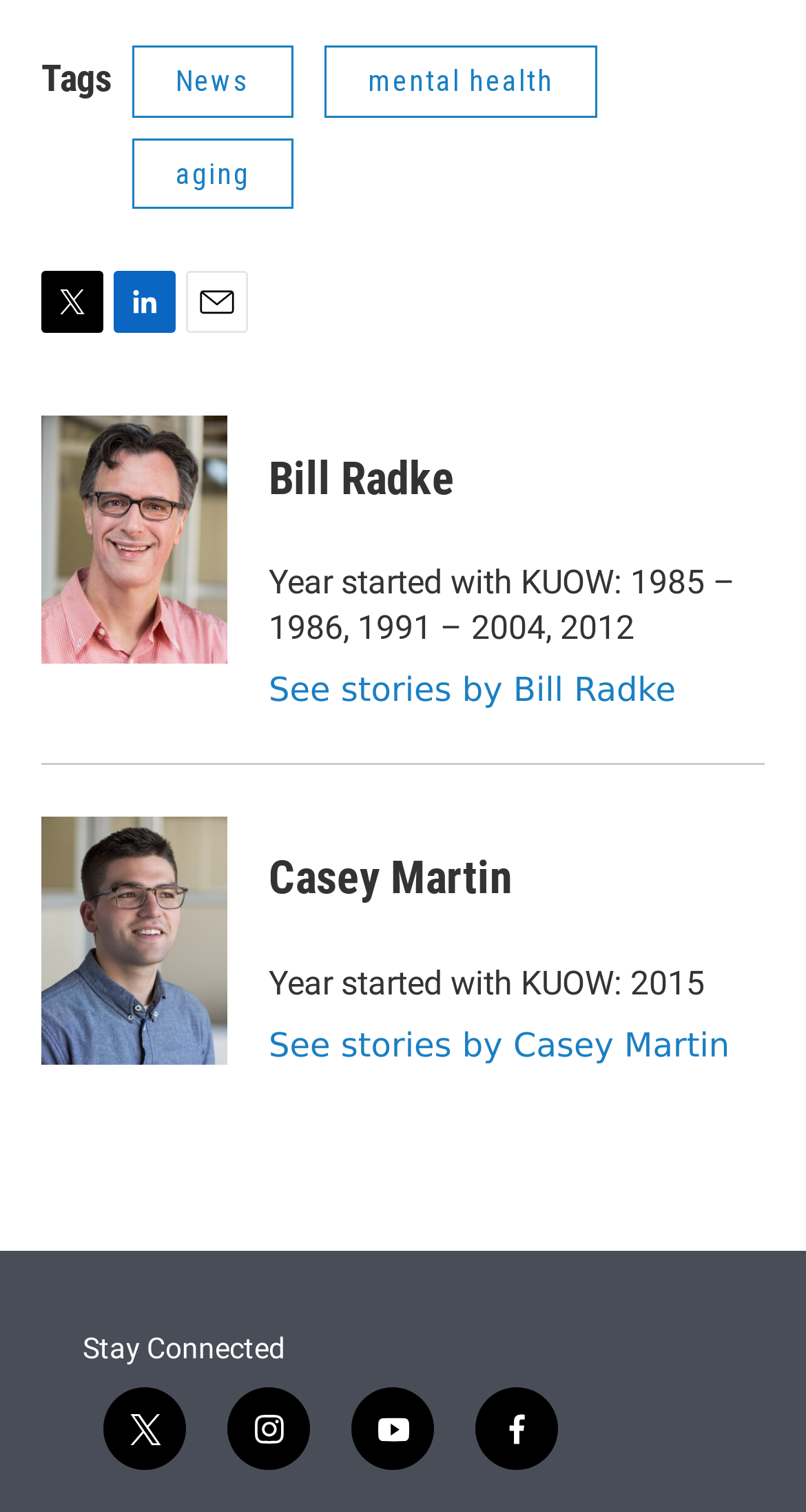Please determine the bounding box coordinates of the section I need to click to accomplish this instruction: "See stories by Casey Martin".

[0.333, 0.678, 0.905, 0.704]